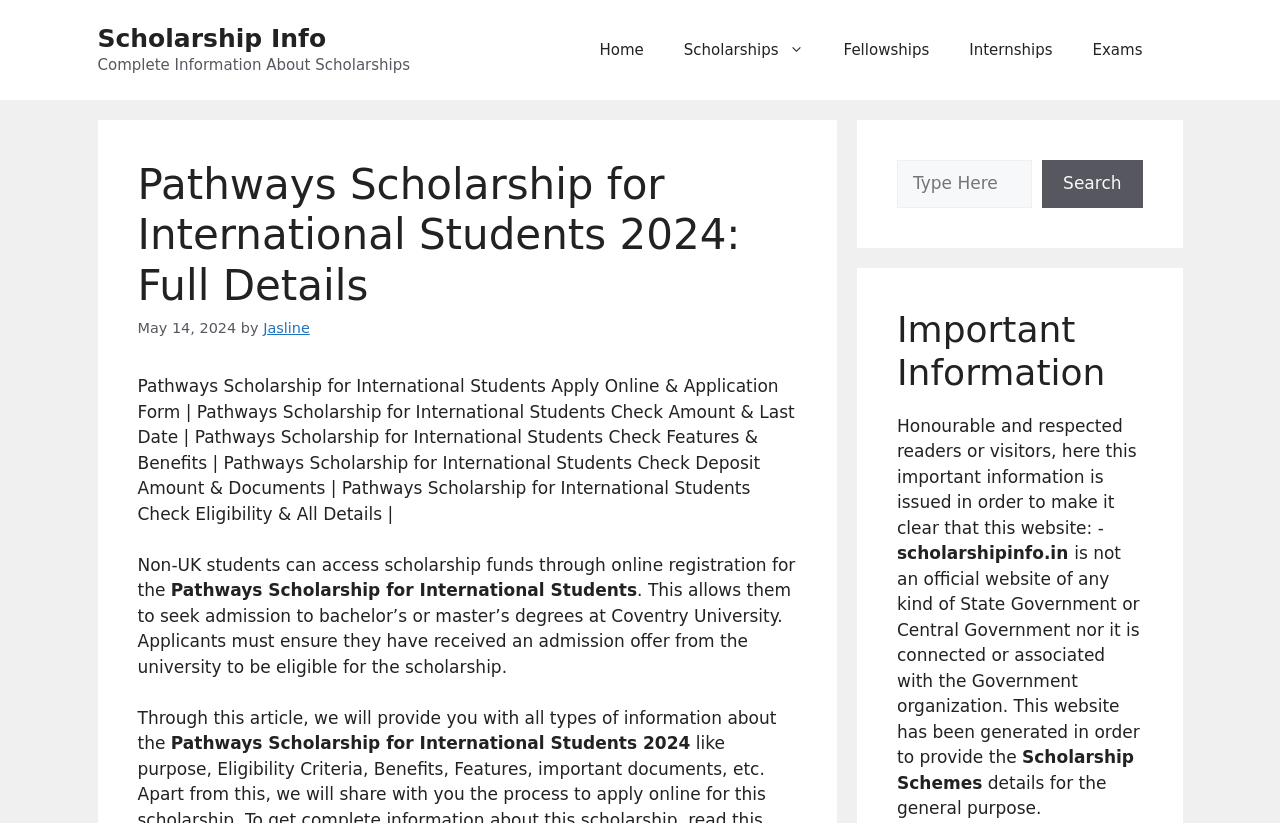What can be found on the website scholarshipinfo.in?
Analyze the image and deliver a detailed answer to the question.

The website scholarshipinfo.in provides details about various scholarship schemes. This is mentioned on the webpage, which states that the website is 'generated in order to provide the Scholarship Schemes details for the general purpose'.